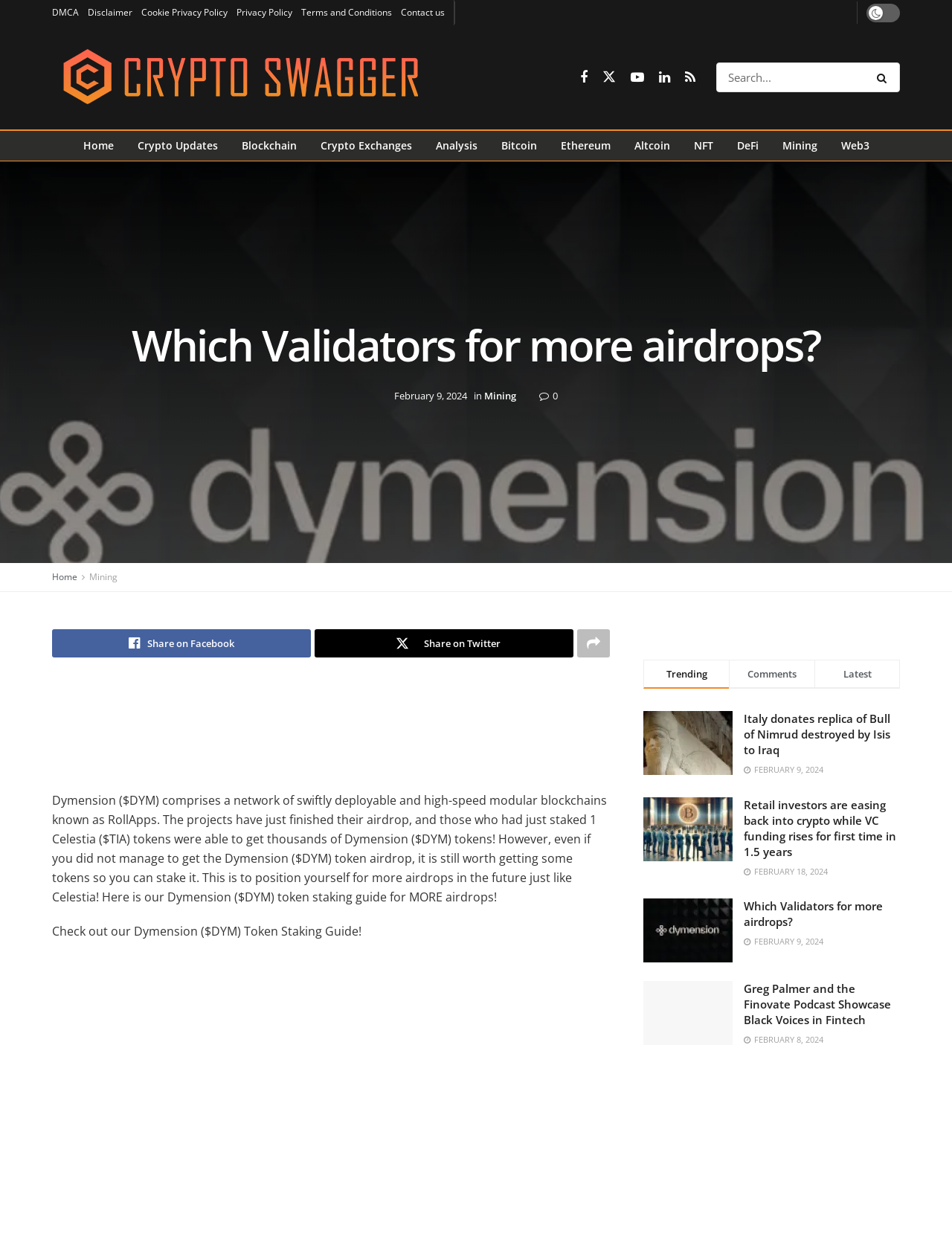Articulate a complete and detailed caption of the webpage elements.

This webpage is titled "Which Validators for more airdrops? - Crypto Swagger" and has a search bar at the top right corner. Below the search bar, there are several links to different sections of the website, including "Home", "Crypto Updates", "Blockchain", and more. 

On the top left corner, there is a logo of "Crypto Swagger" with a link to the homepage. Below the logo, there is a heading that reads "Which Validators for more airdrops?" followed by a paragraph of text that describes Dymension ($DYM) and its airdrop. The text also provides a guide on how to stake Dymension tokens for more airdrops.

On the right side of the page, there are several links to social media platforms, including Facebook, Twitter, and more. Below these links, there are three tabs labeled "Trending", "Comments", and "Latest".

The main content of the page is a list of news articles, each with a heading, a brief summary, and an image. The articles are dated, with the most recent ones appearing at the top. The topics of the articles vary, but they are all related to cryptocurrency and blockchain technology.